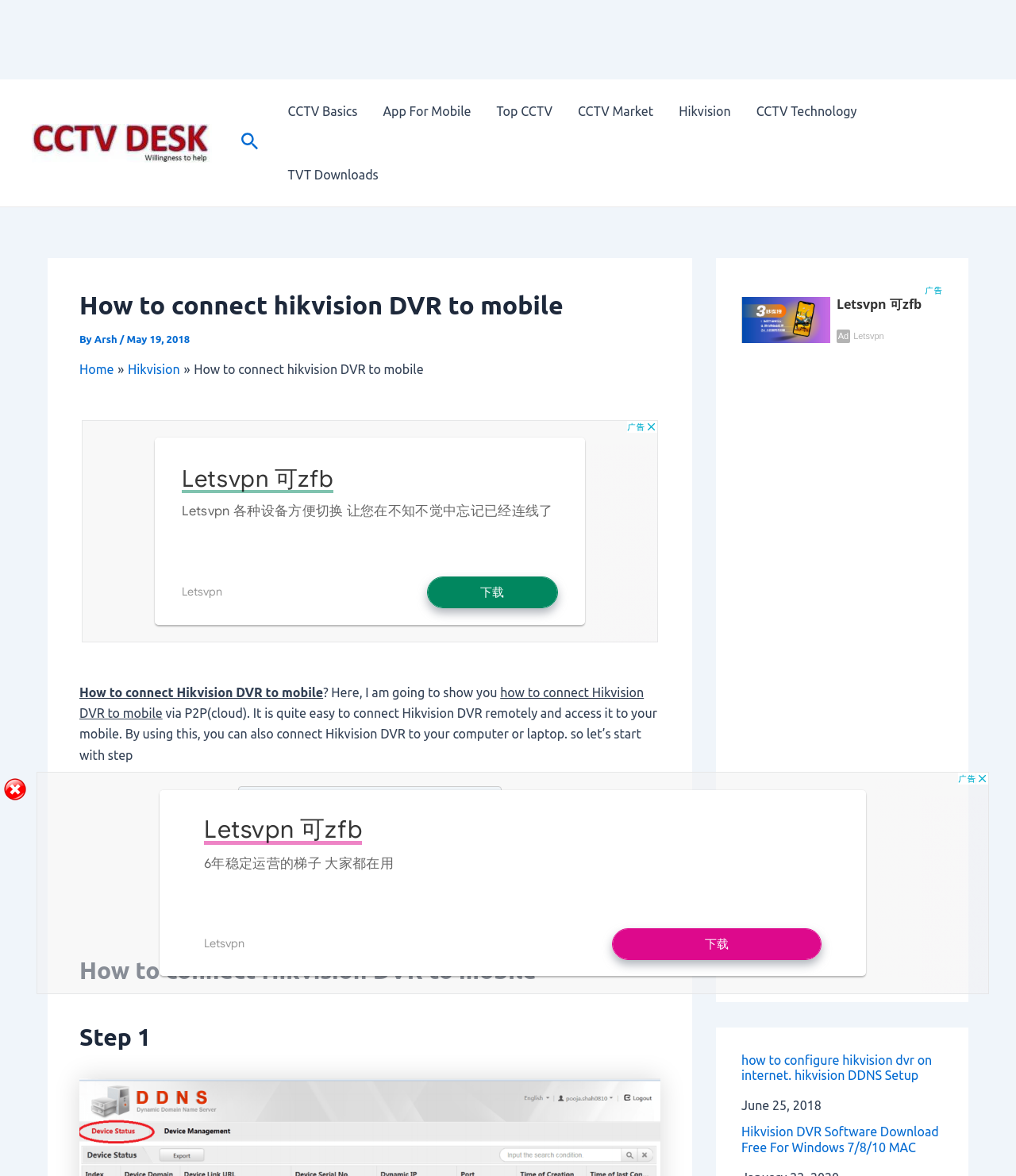How many links are there in the breadcrumbs navigation?
Please use the image to provide a one-word or short phrase answer.

3